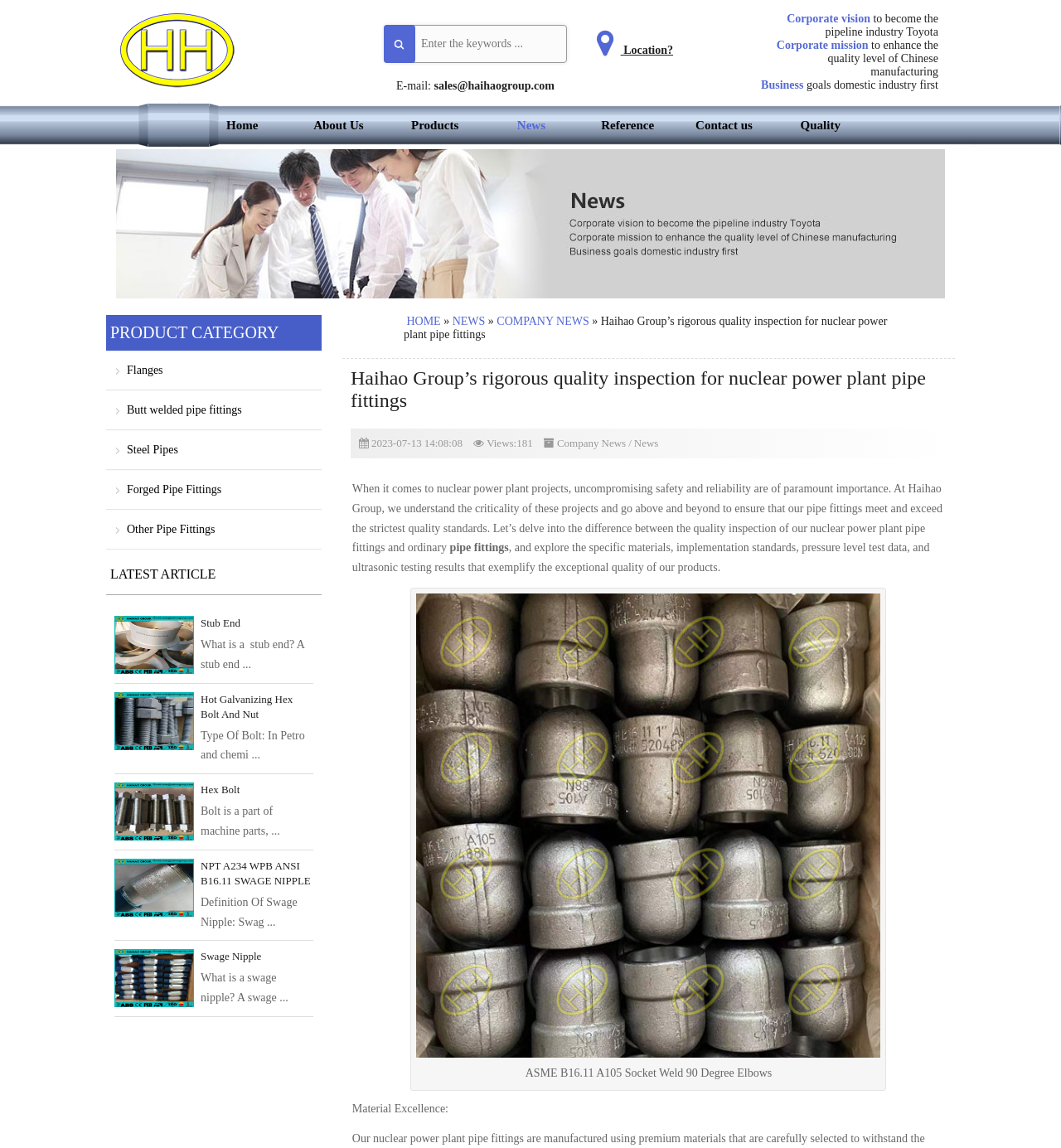Generate a comprehensive description of the webpage content.

This webpage is about Haihao Group, a company that specializes in nuclear power plant pipe fittings. At the top of the page, there is a search bar and a navigation menu with links to different sections of the website, including "Home", "About Us", "Products", "News", "Reference", "Contact us", and "Quality". 

Below the navigation menu, there is a corporate vision statement, which is "to become the pipeline industry Toyota", and a corporate mission statement, which is "to enhance the quality level of Chinese manufacturing". 

On the left side of the page, there is a section titled "PRODUCT CATEGORY" with links to different product categories, including "Flanges", "Butt welded pipe fittings", "Steel Pipes", "Forged Pipe Fittings", and "Other Pipe Fittings". 

In the main content area, there is a heading that reads "Haihao Group’s rigorous quality inspection for nuclear power plant pipe fittings". Below this heading, there is a paragraph of text that explains the importance of quality inspection in nuclear power plant projects and how Haihao Group ensures the quality of its pipe fittings. 

There are also several images of pipe fittings on the page, including an image of an ASME B16.11 A105 Socket Weld 90 Degree Elbow. 

Further down the page, there is a section titled "LATEST ARTICLE" with several articles about different types of pipe fittings, including stub ends, hot galvanizing hex bolts and nuts, hex bolts, and swage nipples. Each article includes an image and a brief description of the product.